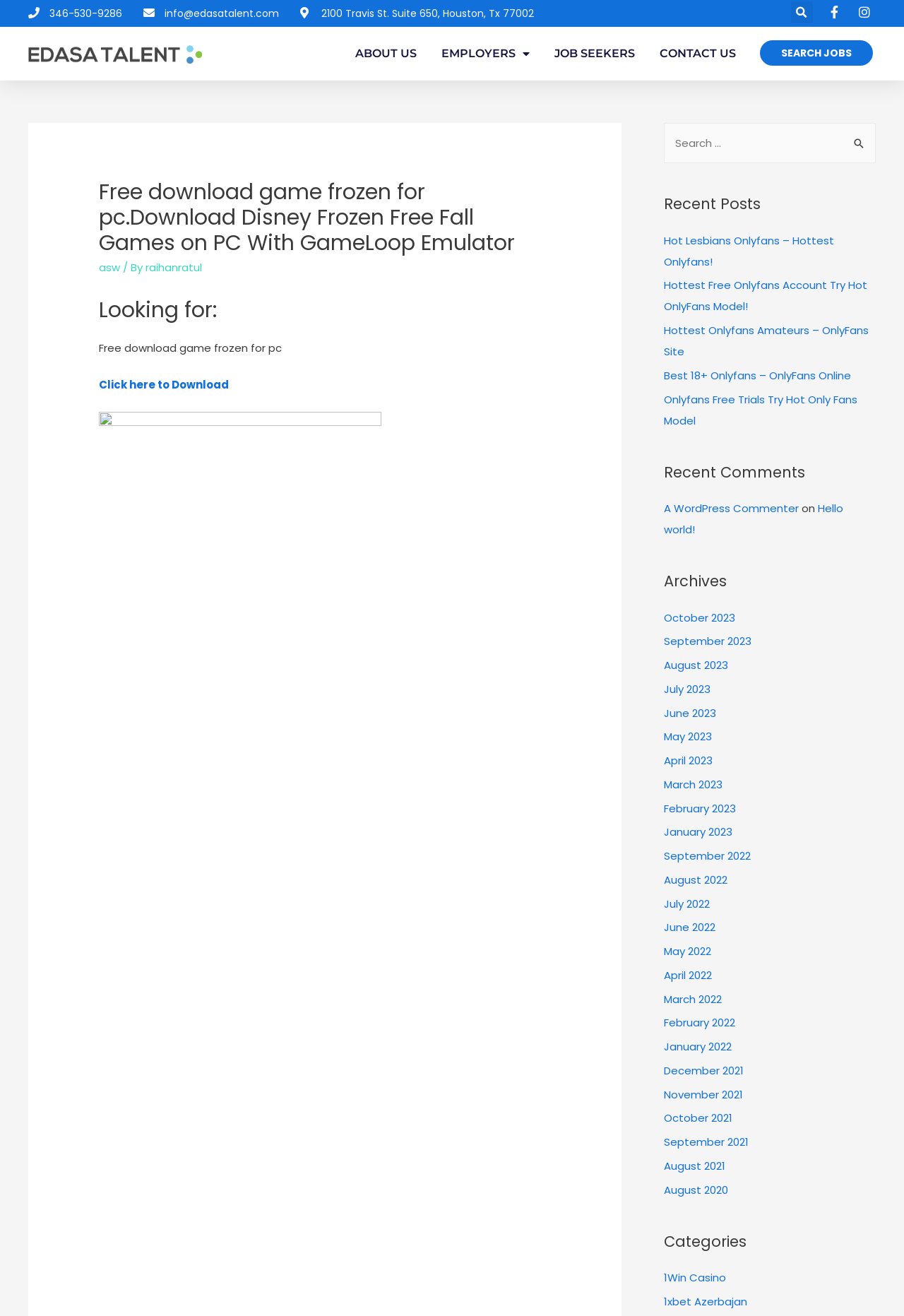What is the text of the first link in the 'Recent Comments' section?
Give a thorough and detailed response to the question.

I looked at the link elements within the navigation element with the heading 'Recent Comments' and found the first link has the text 'A WordPress Commenter'.